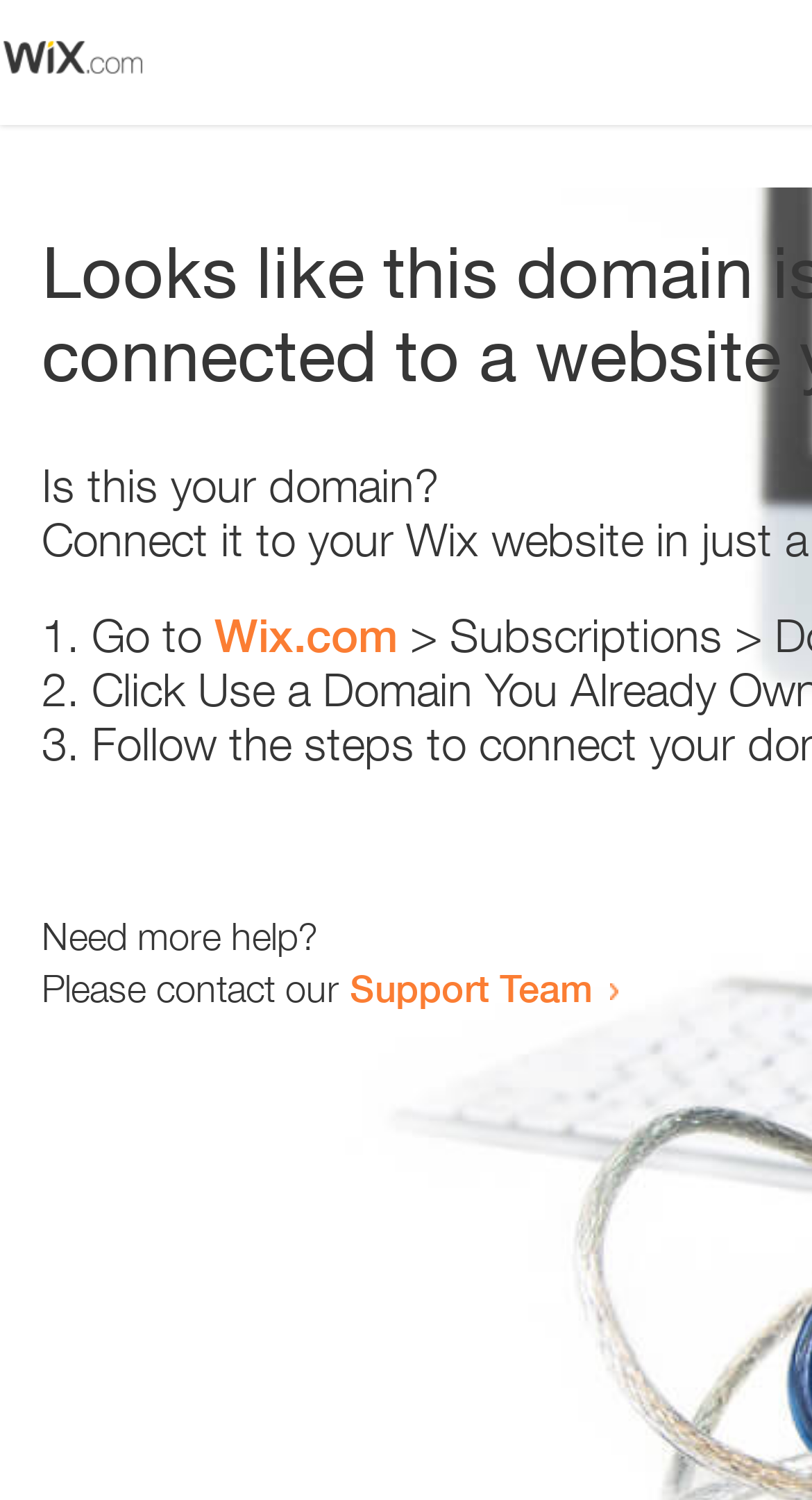Please use the details from the image to answer the following question comprehensively:
What is the contact option for further help?

The webpage provides a contact option for further help, which is mentioned in the static text 'Please contact our' followed by the link 'Support Team'.